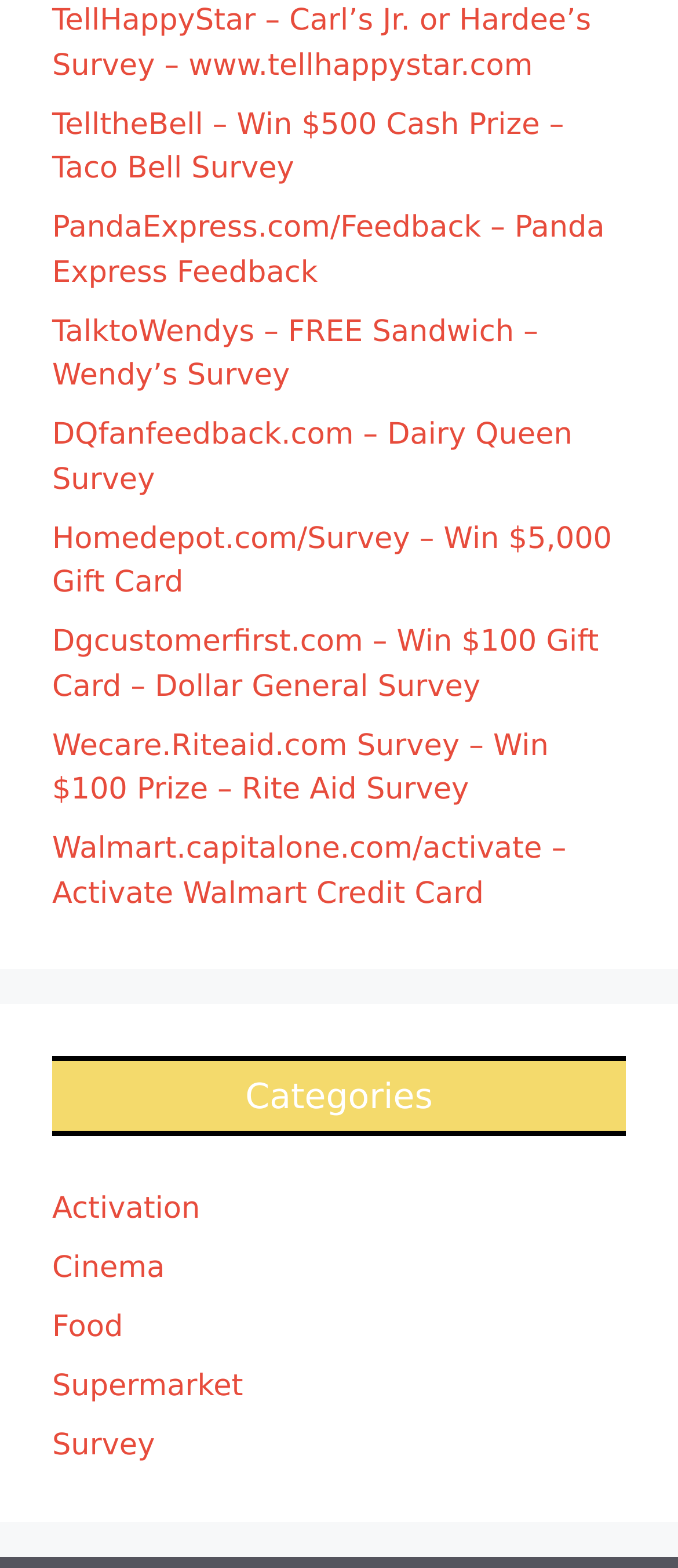How many survey links are on the webpage?
Answer the question with as much detail as possible.

I counted the number of links on the webpage that are related to surveys, and I found 9 links, including TellHappyStar, TelltheBell, PandaExpress.com/Feedback, and others.